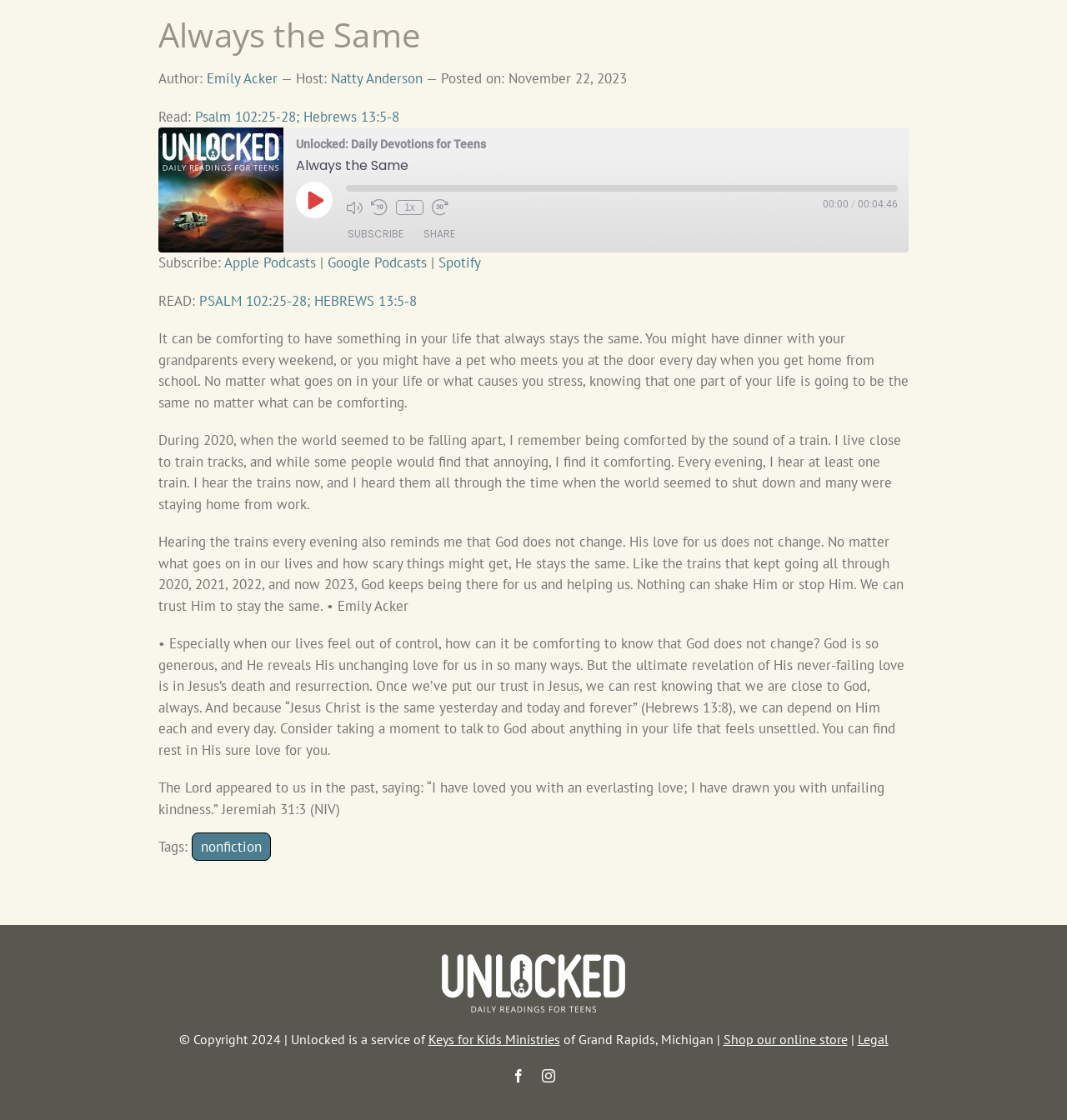Find the bounding box of the UI element described as follows: "1x".

[0.371, 0.178, 0.397, 0.192]